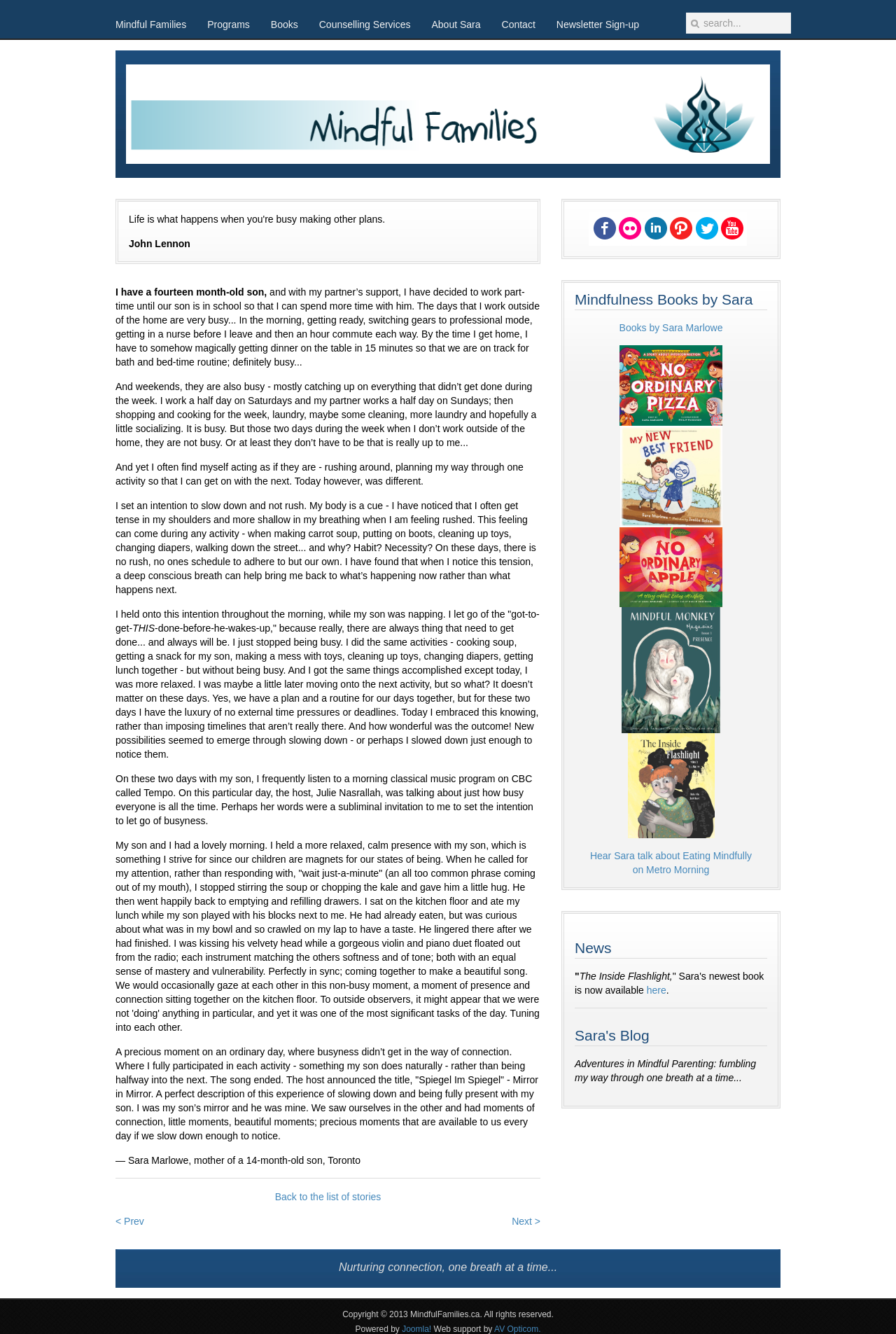Locate the bounding box coordinates of the element to click to perform the following action: 'Submit an assignment'. The coordinates should be given as four float values between 0 and 1, in the form of [left, top, right, bottom].

None